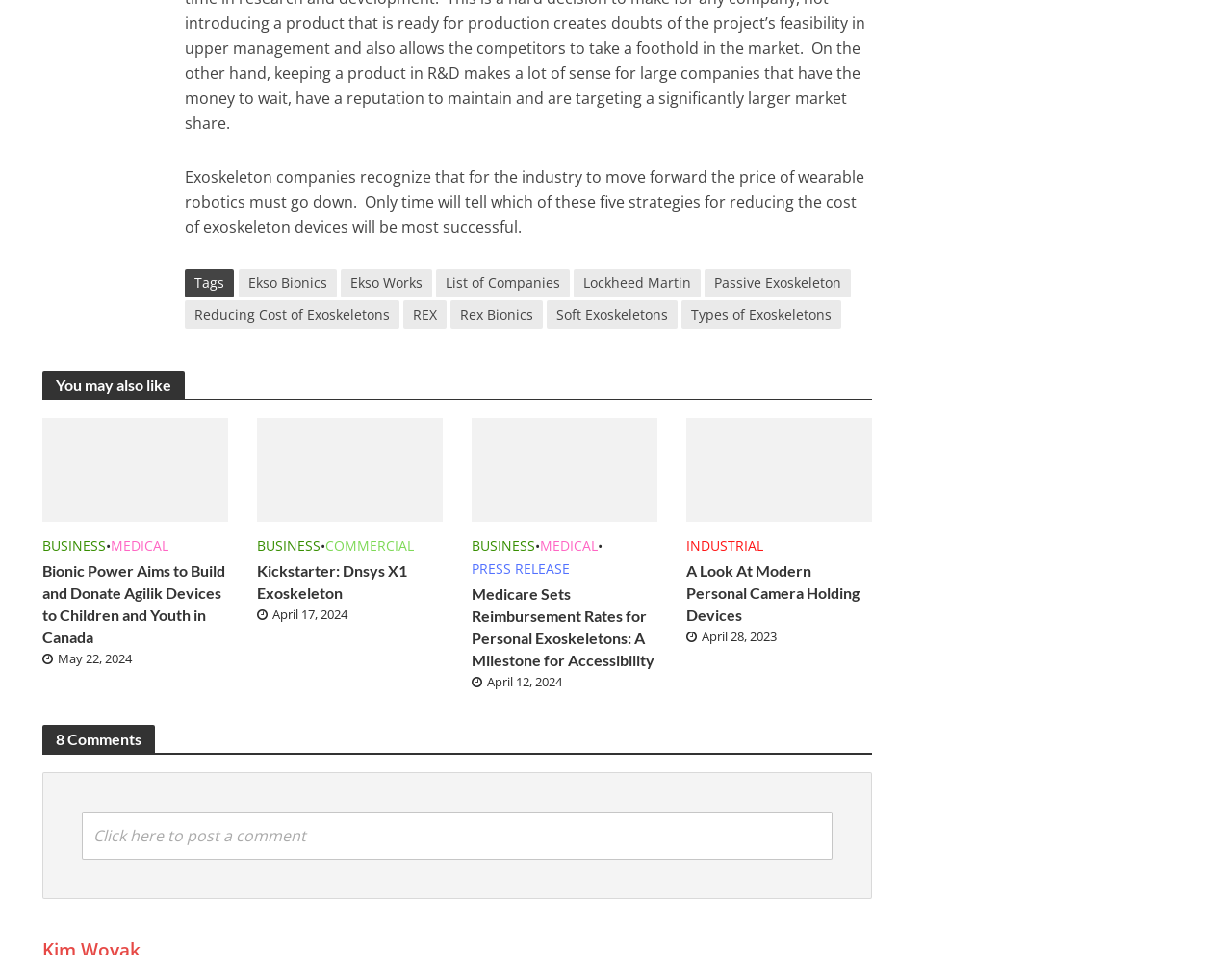Provide the bounding box coordinates of the UI element that matches the description: "Jobs at Boxing Social".

None